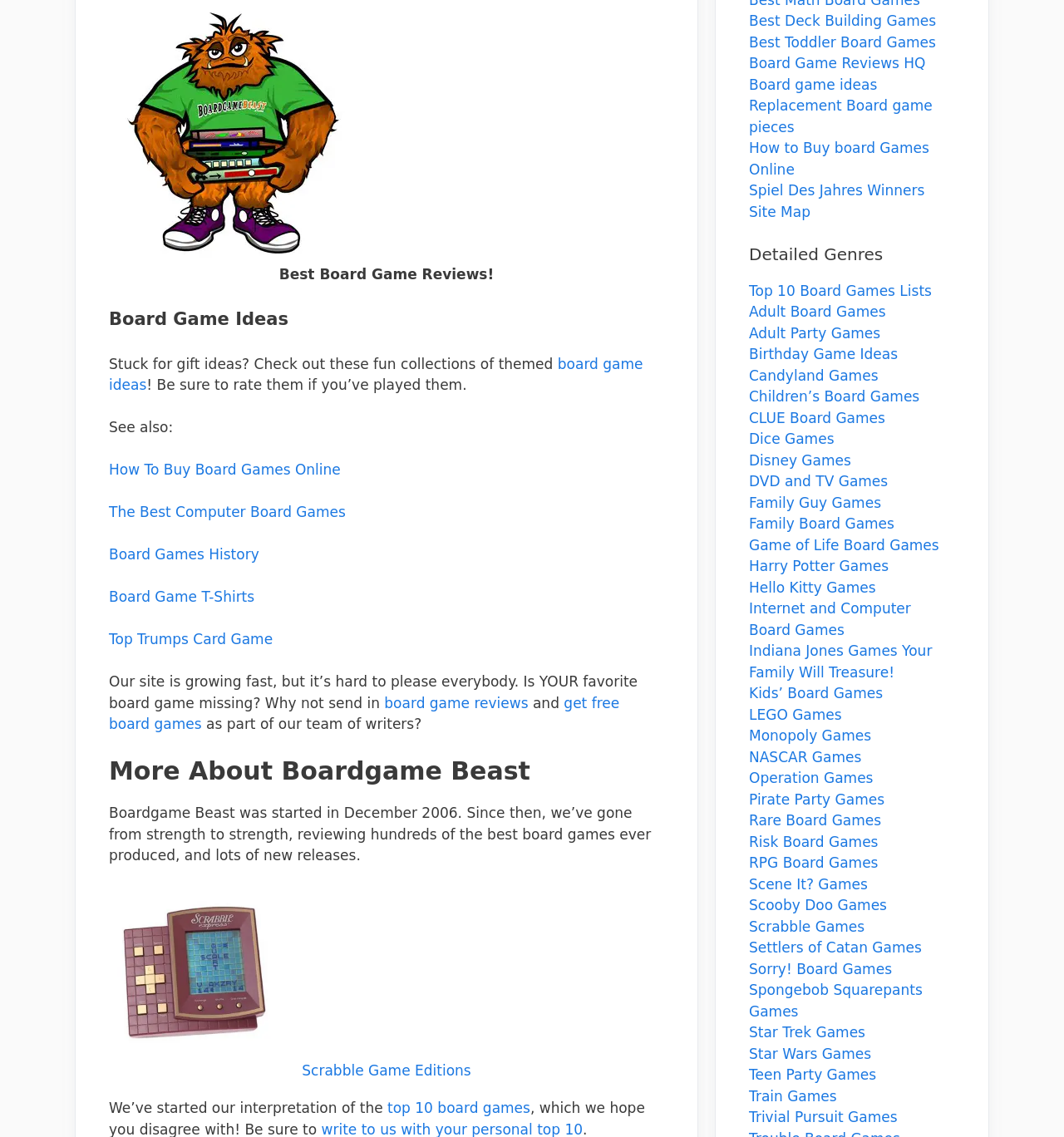Please locate the bounding box coordinates of the element's region that needs to be clicked to follow the instruction: "Click on 'Best Deck Building Games'". The bounding box coordinates should be provided as four float numbers between 0 and 1, i.e., [left, top, right, bottom].

[0.704, 0.011, 0.88, 0.026]